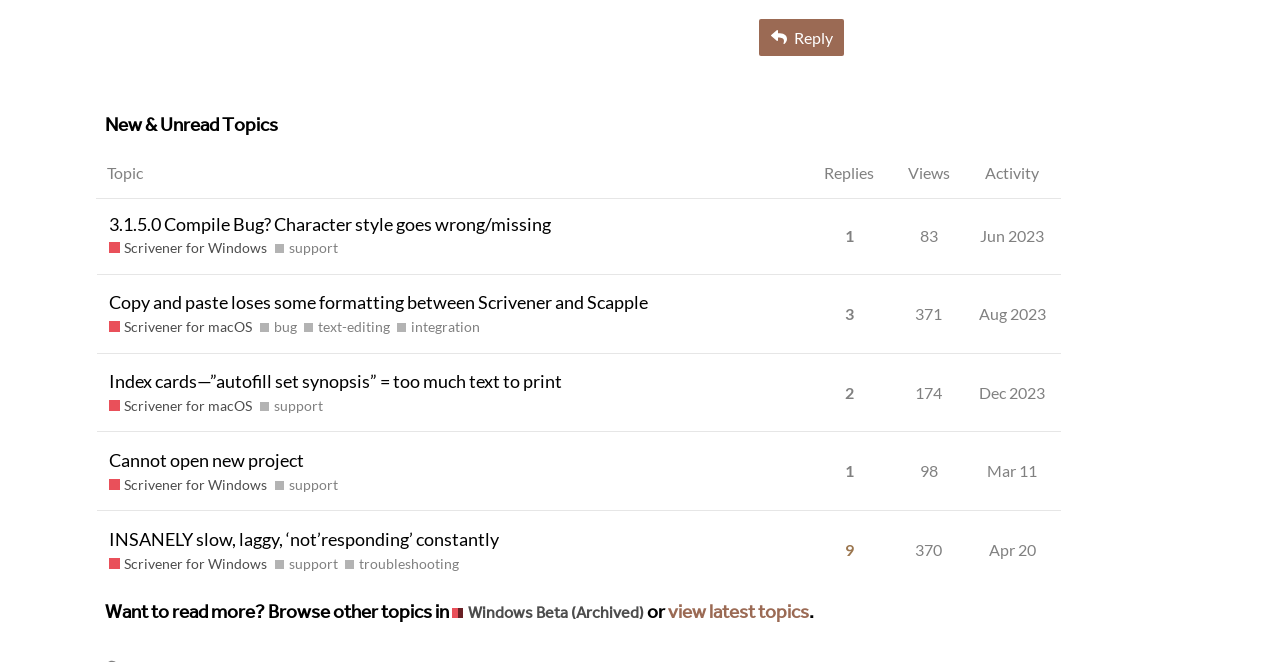Using the description "Scrivener for Windows", predict the bounding box of the relevant HTML element.

[0.085, 0.717, 0.209, 0.749]